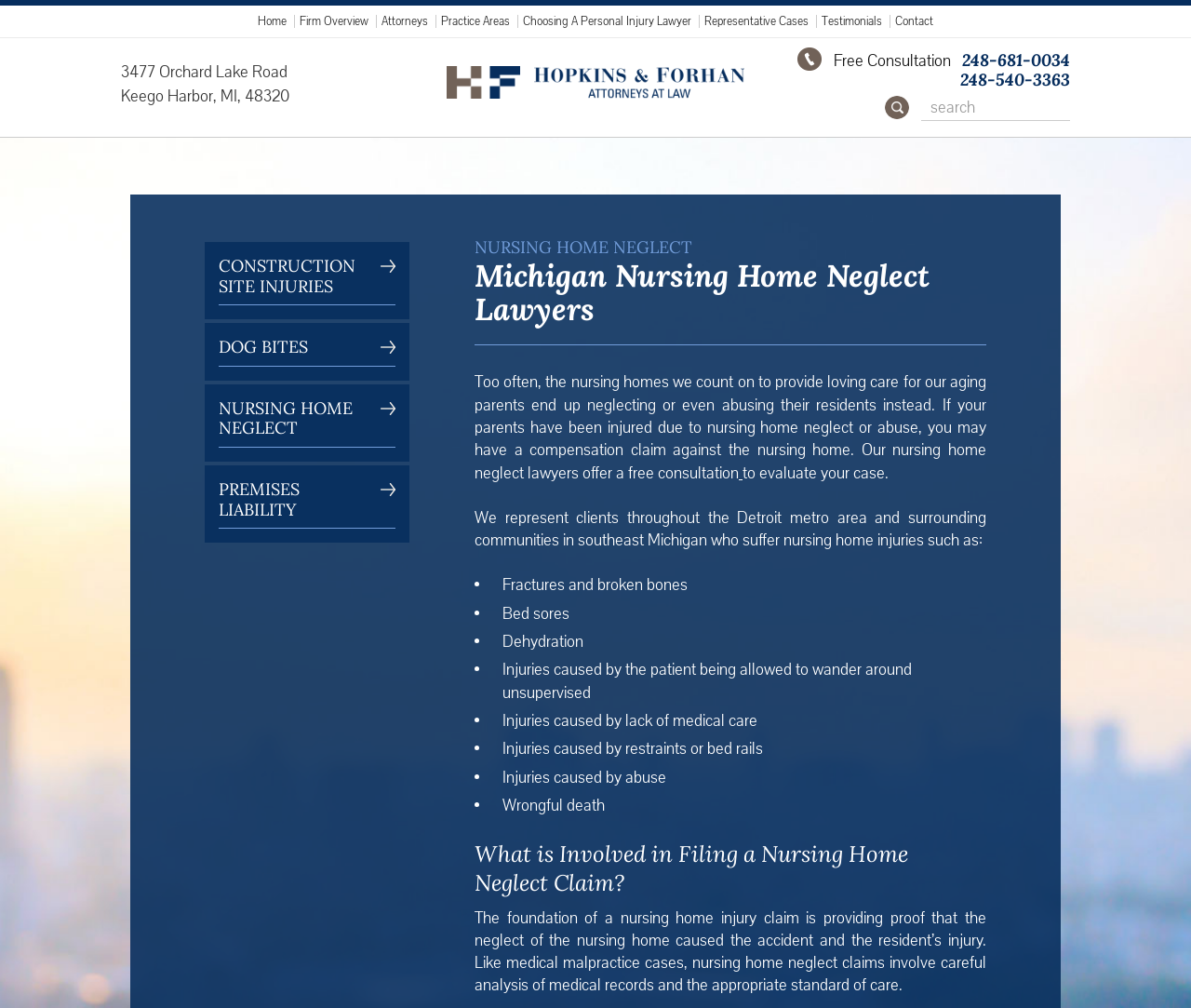Identify the bounding box coordinates of the section to be clicked to complete the task described by the following instruction: "Search for something". The coordinates should be four float numbers between 0 and 1, formatted as [left, top, right, bottom].

[0.773, 0.095, 0.898, 0.12]